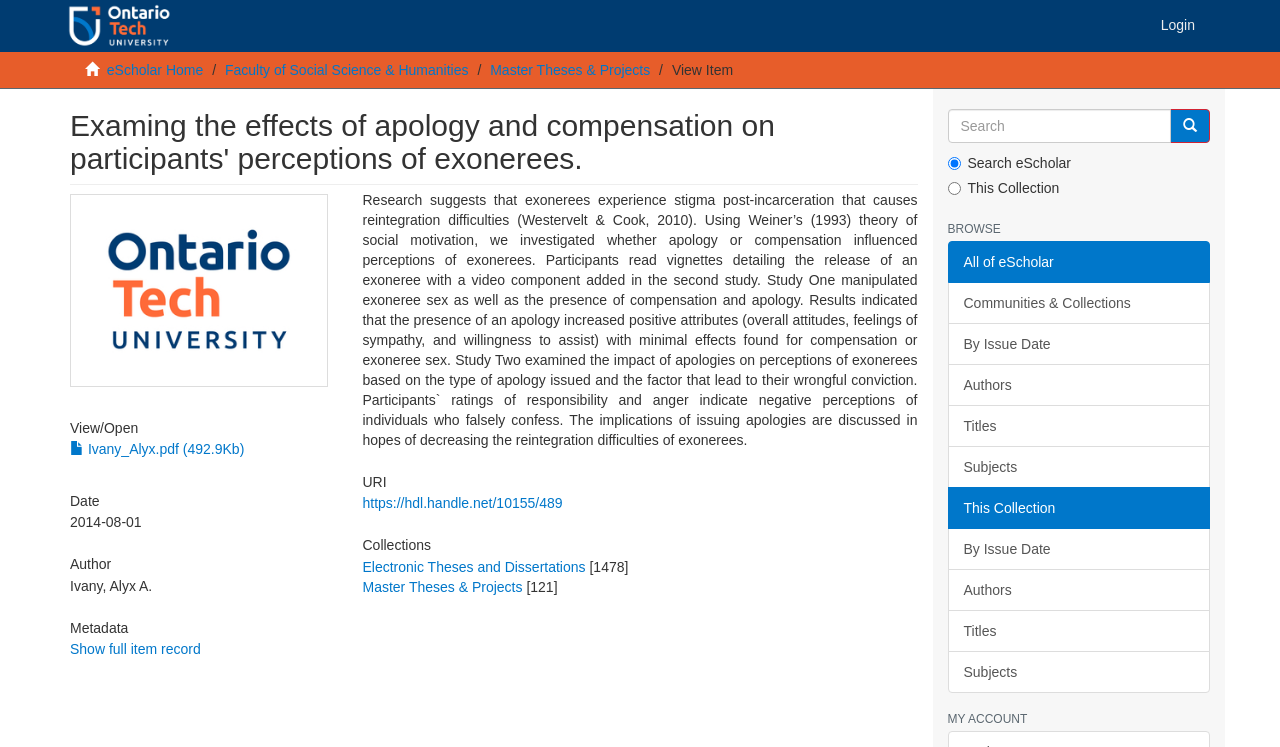Please specify the bounding box coordinates of the area that should be clicked to accomplish the following instruction: "Go to the eScholar home page". The coordinates should consist of four float numbers between 0 and 1, i.e., [left, top, right, bottom].

[0.083, 0.083, 0.159, 0.104]